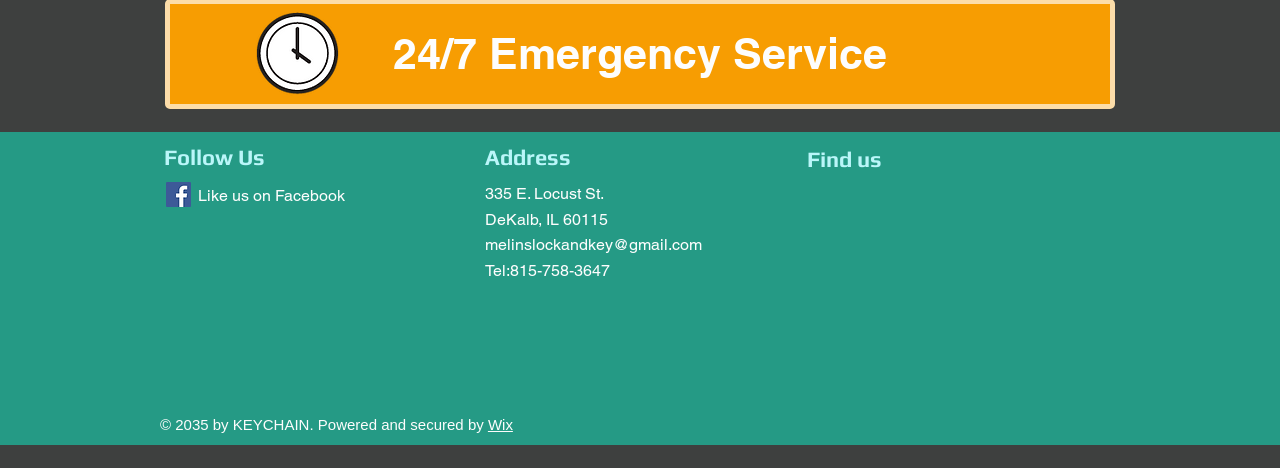What is the phone number of the business?
Answer the question with a single word or phrase by looking at the picture.

815-758-3647